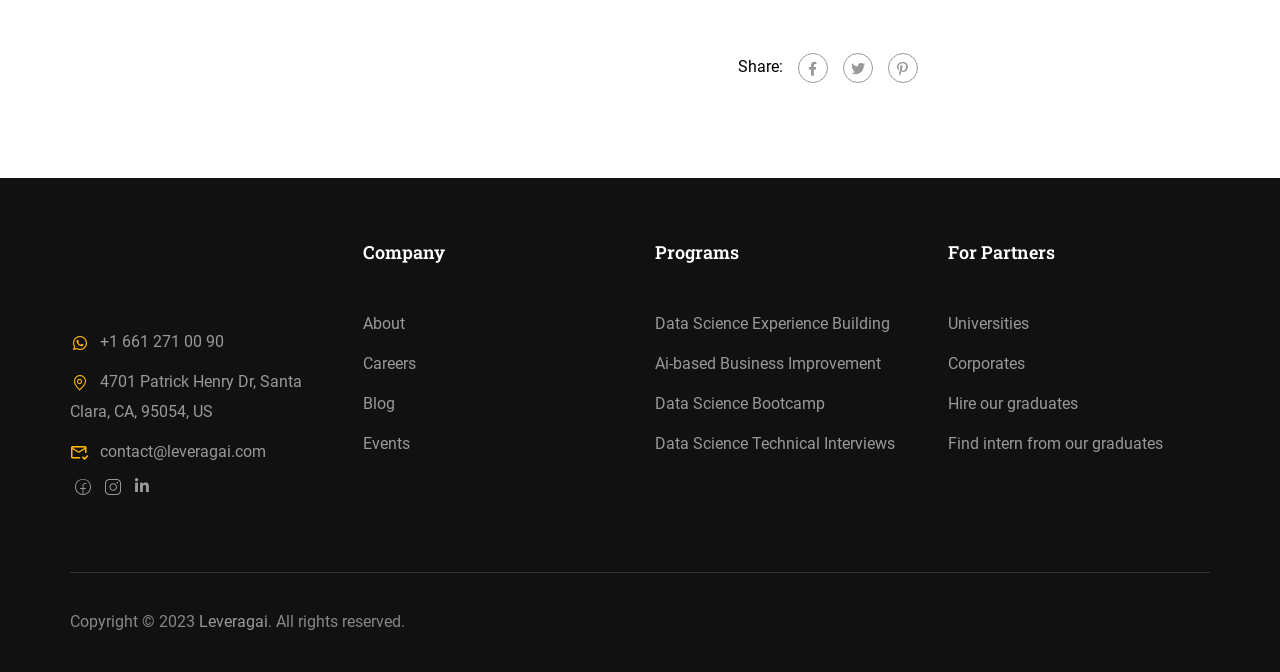Identify the bounding box coordinates of the specific part of the webpage to click to complete this instruction: "Share on Facebook".

[0.623, 0.079, 0.646, 0.124]